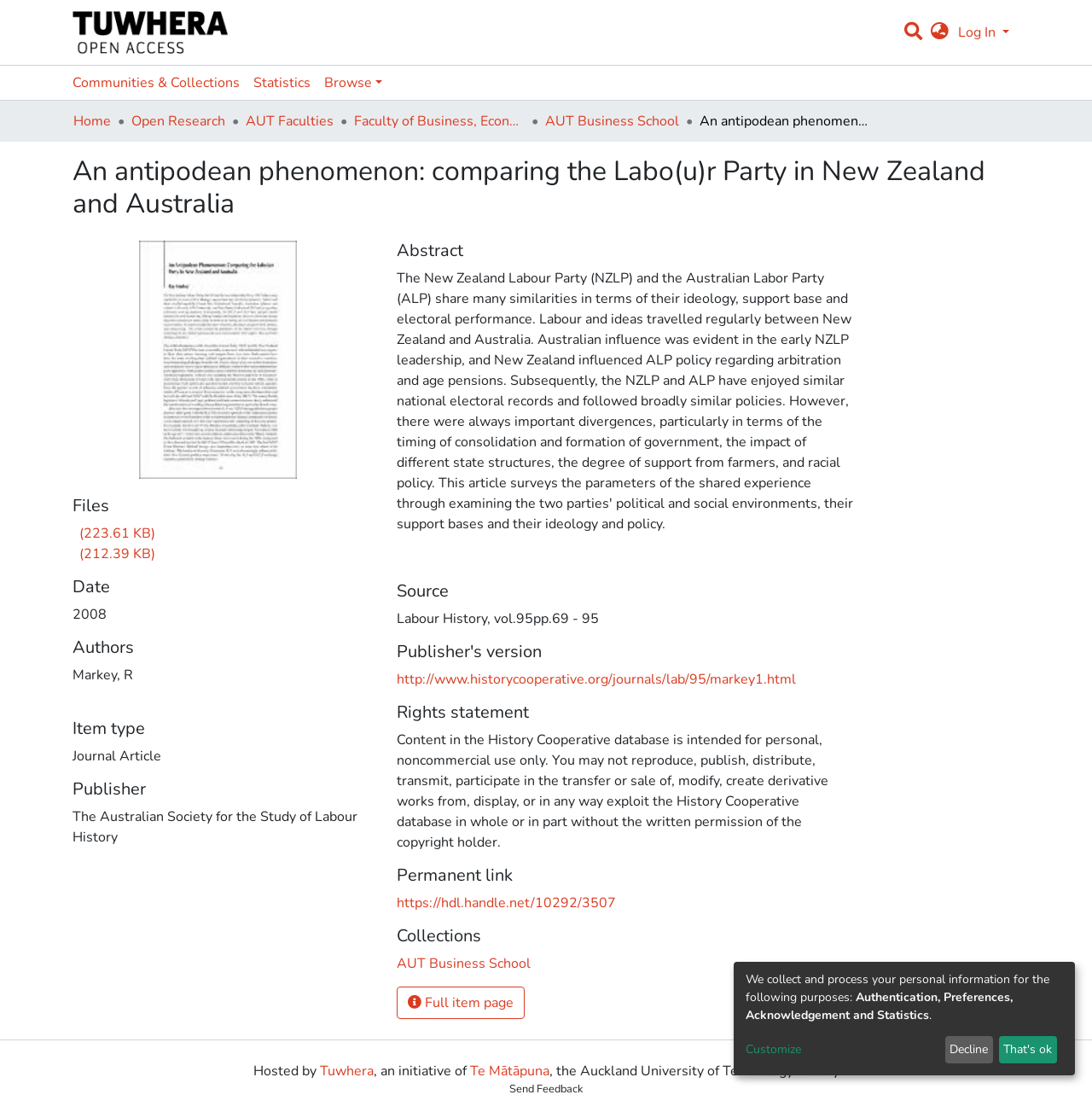Provide a one-word or brief phrase answer to the question:
What is the language switch button for?

Language switch